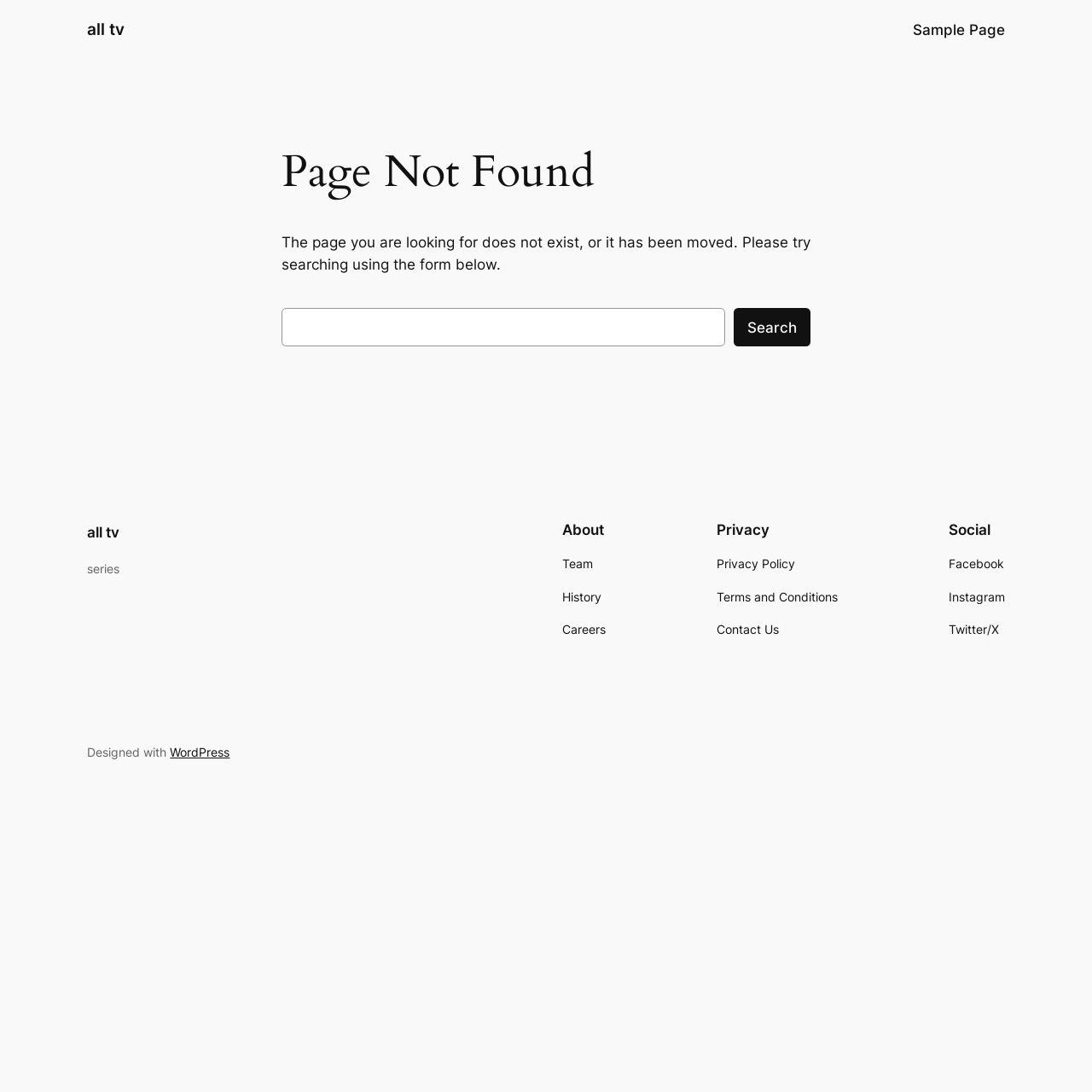Pinpoint the bounding box coordinates for the area that should be clicked to perform the following instruction: "follow Facebook link".

[0.868, 0.508, 0.919, 0.526]